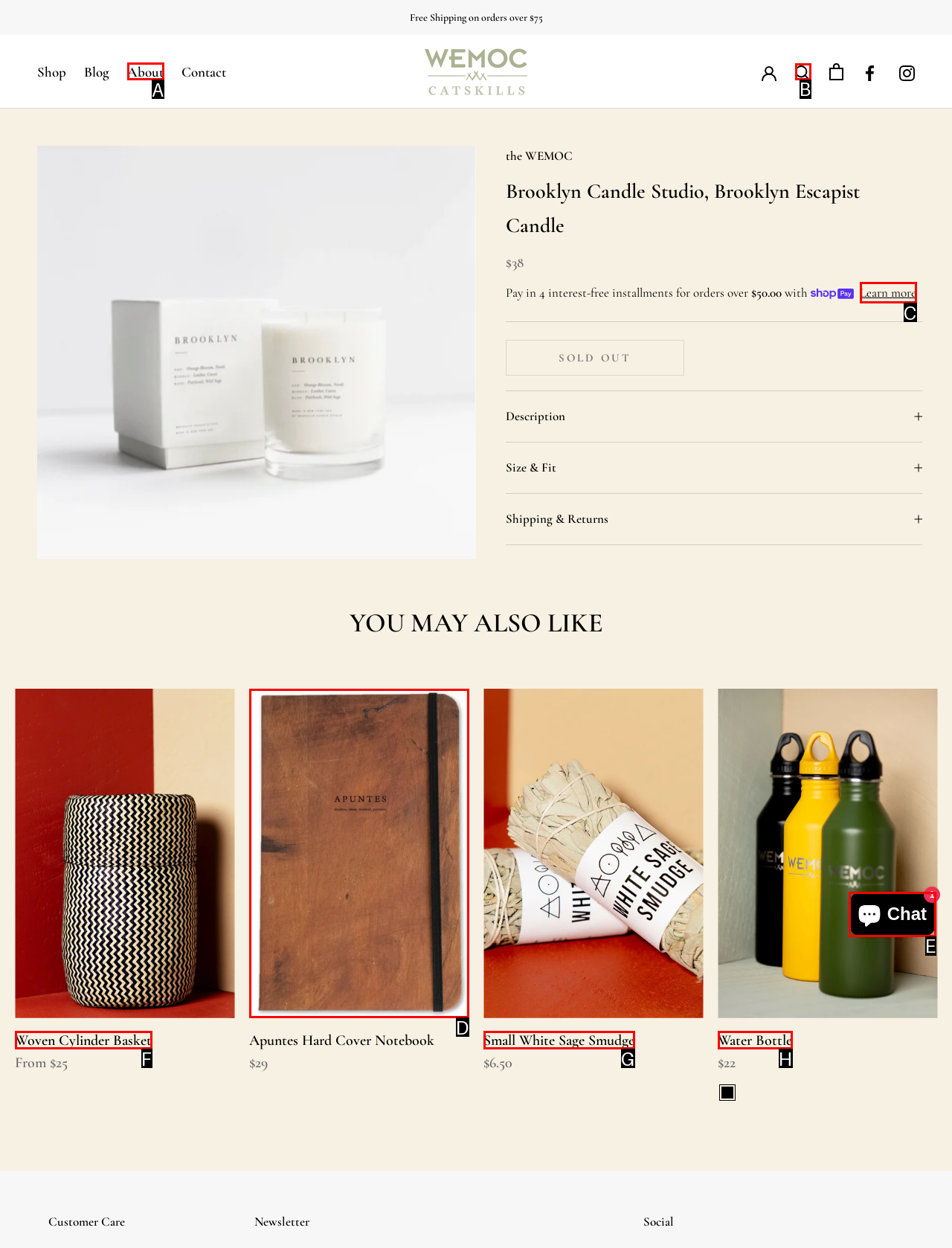Find the option that fits the given description: Small White Sage Smudge
Answer with the letter representing the correct choice directly.

G